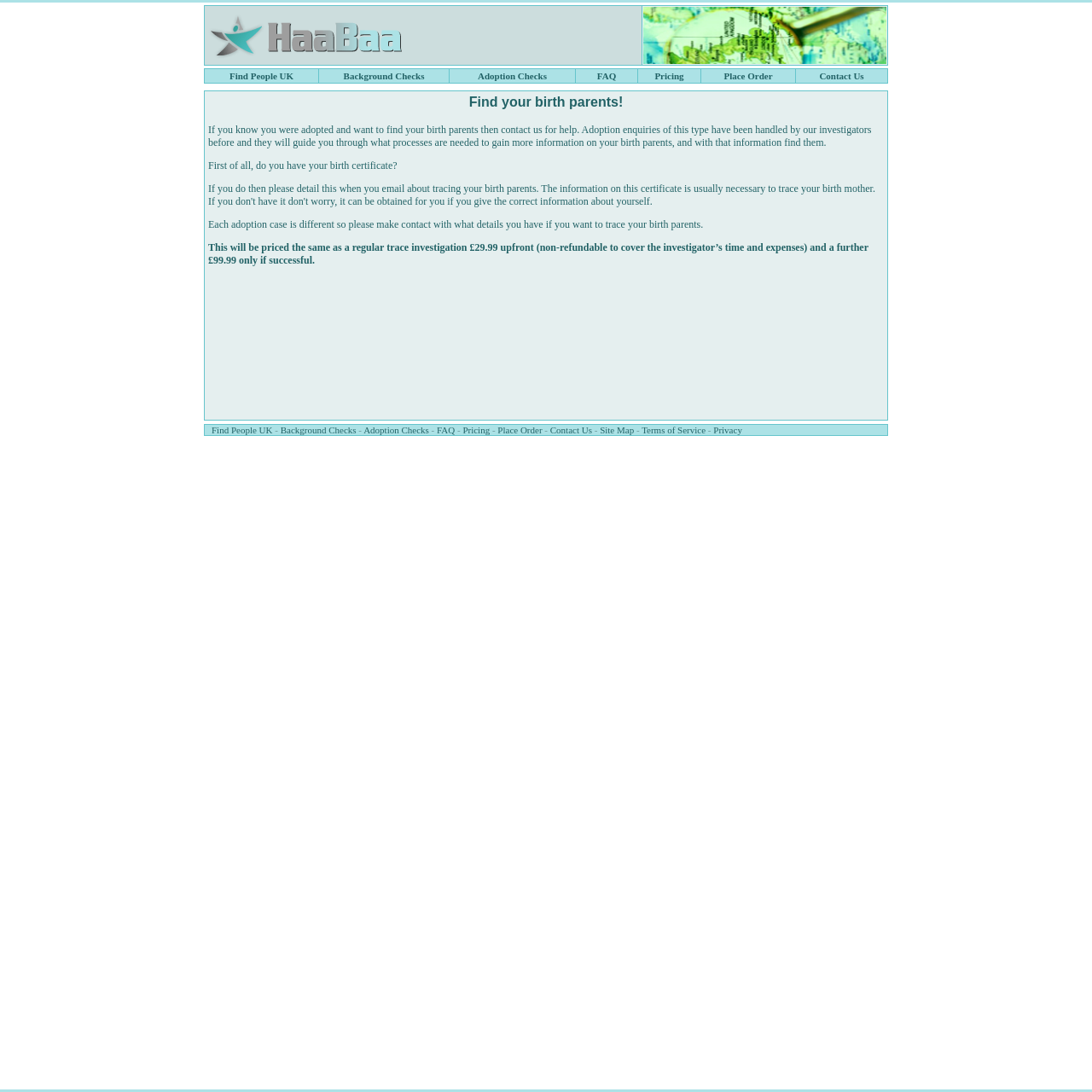Highlight the bounding box coordinates of the region I should click on to meet the following instruction: "View pricing details".

[0.593, 0.065, 0.633, 0.074]